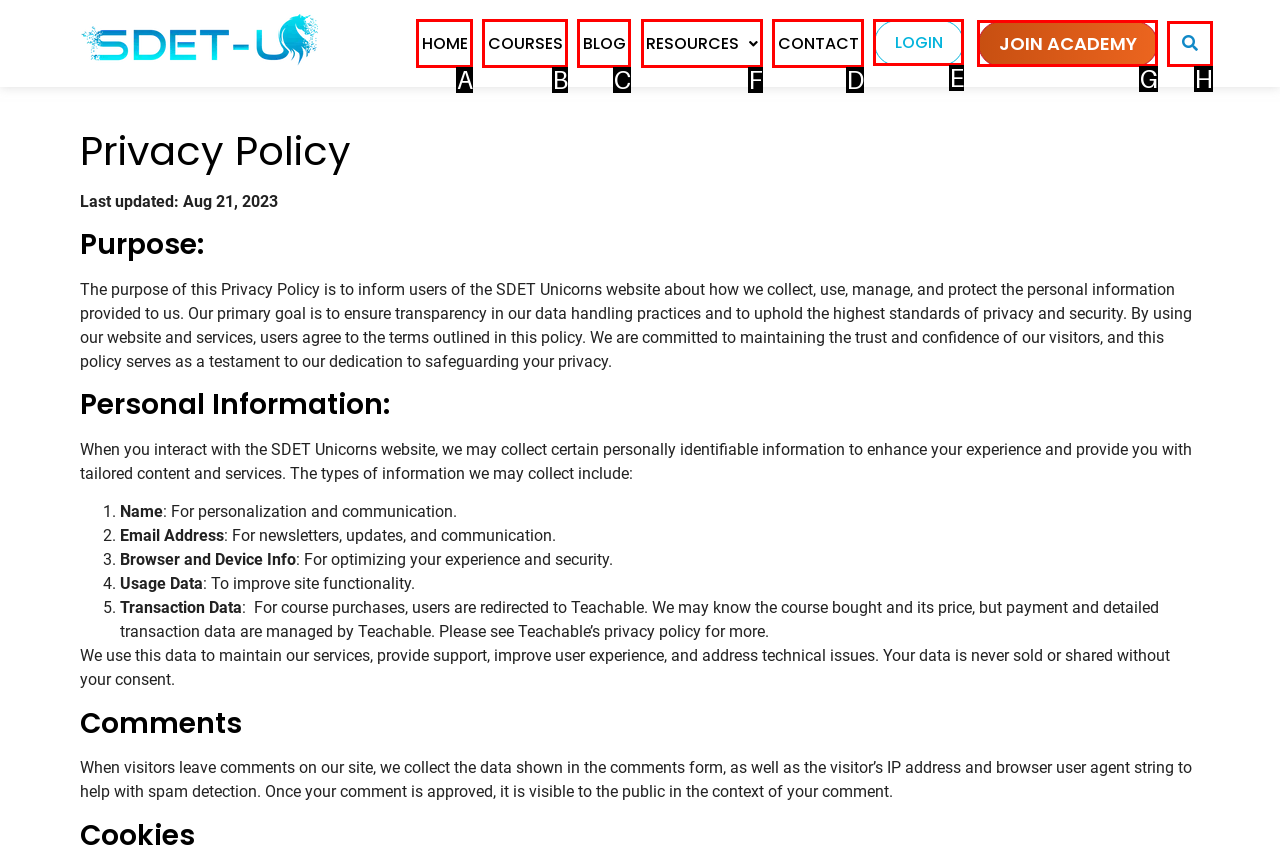What option should you select to complete this task: View RESOURCES? Indicate your answer by providing the letter only.

F